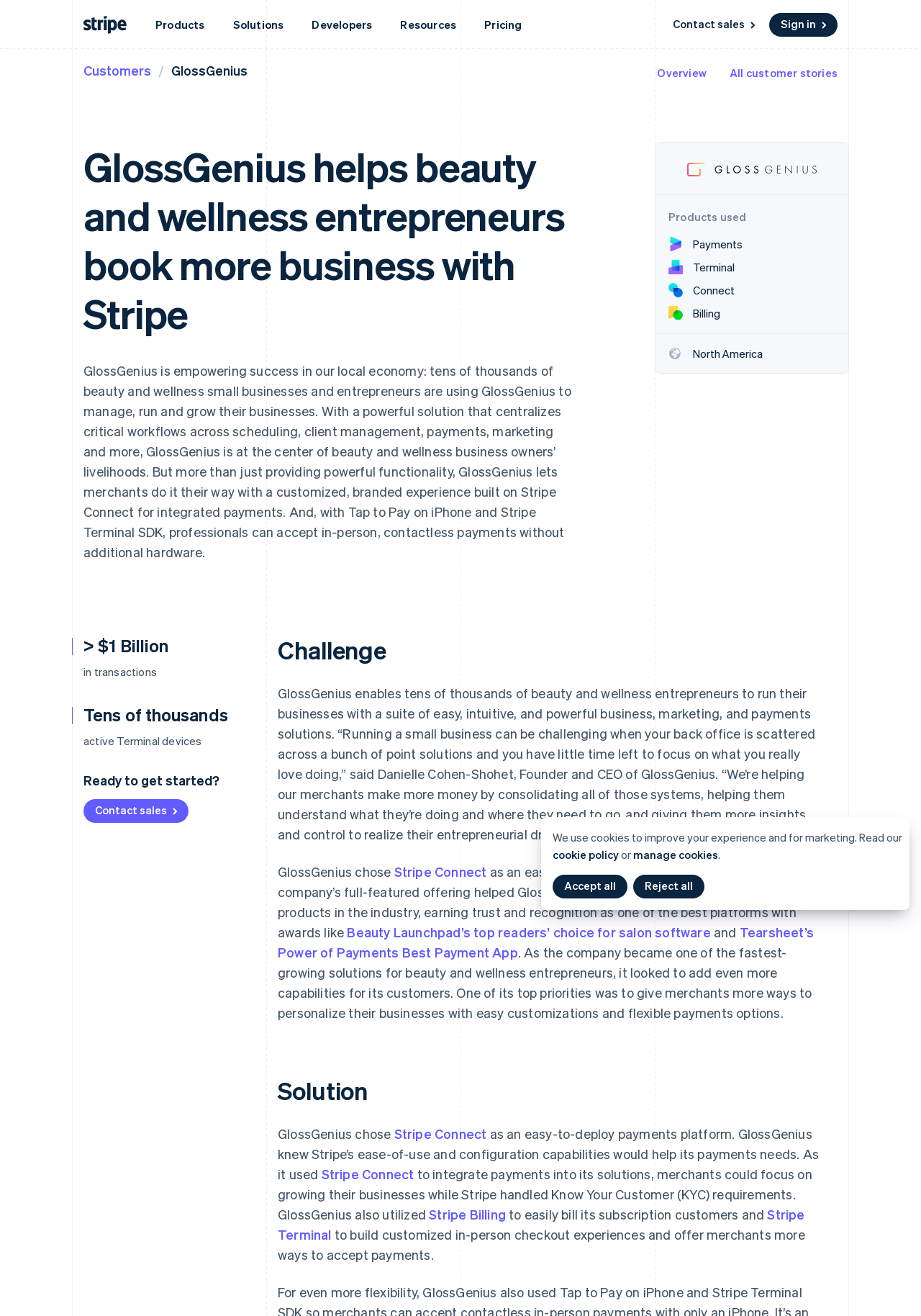Use one word or a short phrase to answer the question provided: 
What is the transaction volume of GlossGenius?

> $1 Billion